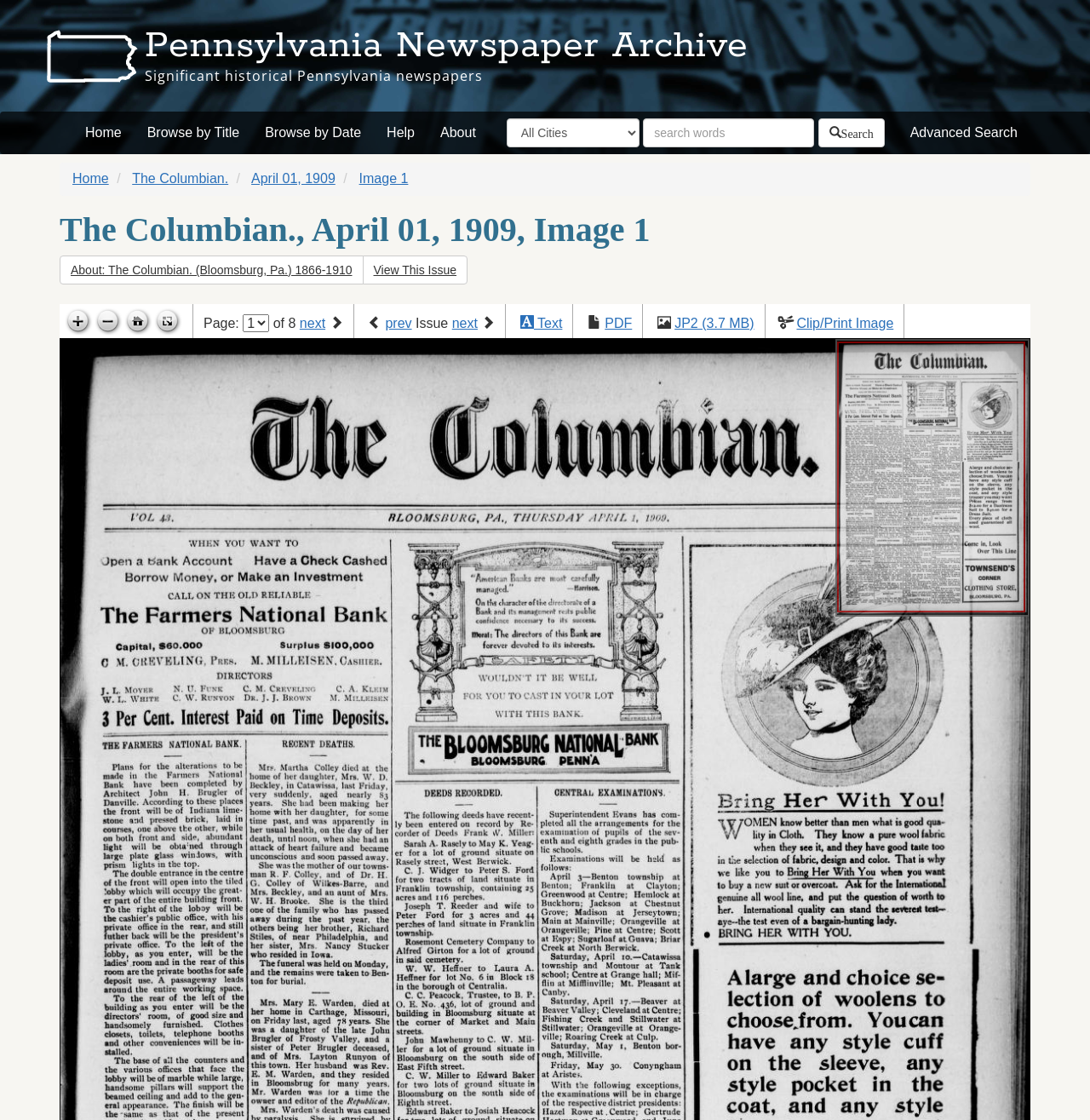Locate the bounding box coordinates of the element you need to click to accomplish the task described by this instruction: "Zoom in".

[0.058, 0.274, 0.085, 0.3]